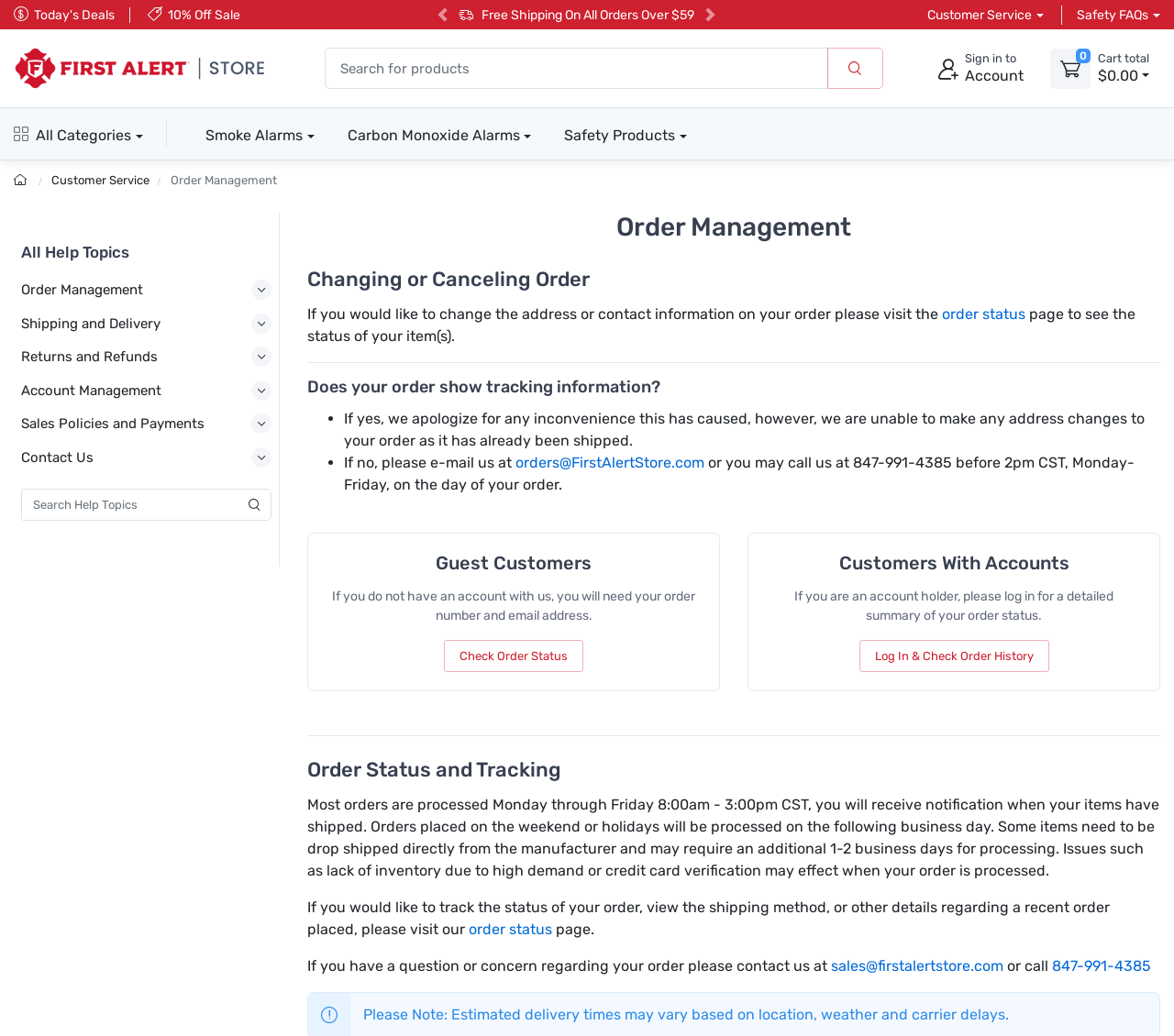Examine the image and give a thorough answer to the following question:
What are the business hours for order processing?

The webpage has a static text 'Most orders are processed Monday through Friday 8:00am - 3:00pm CST' which indicates that the business hours for order processing are Monday to Friday 8:00am - 3:00pm CST.